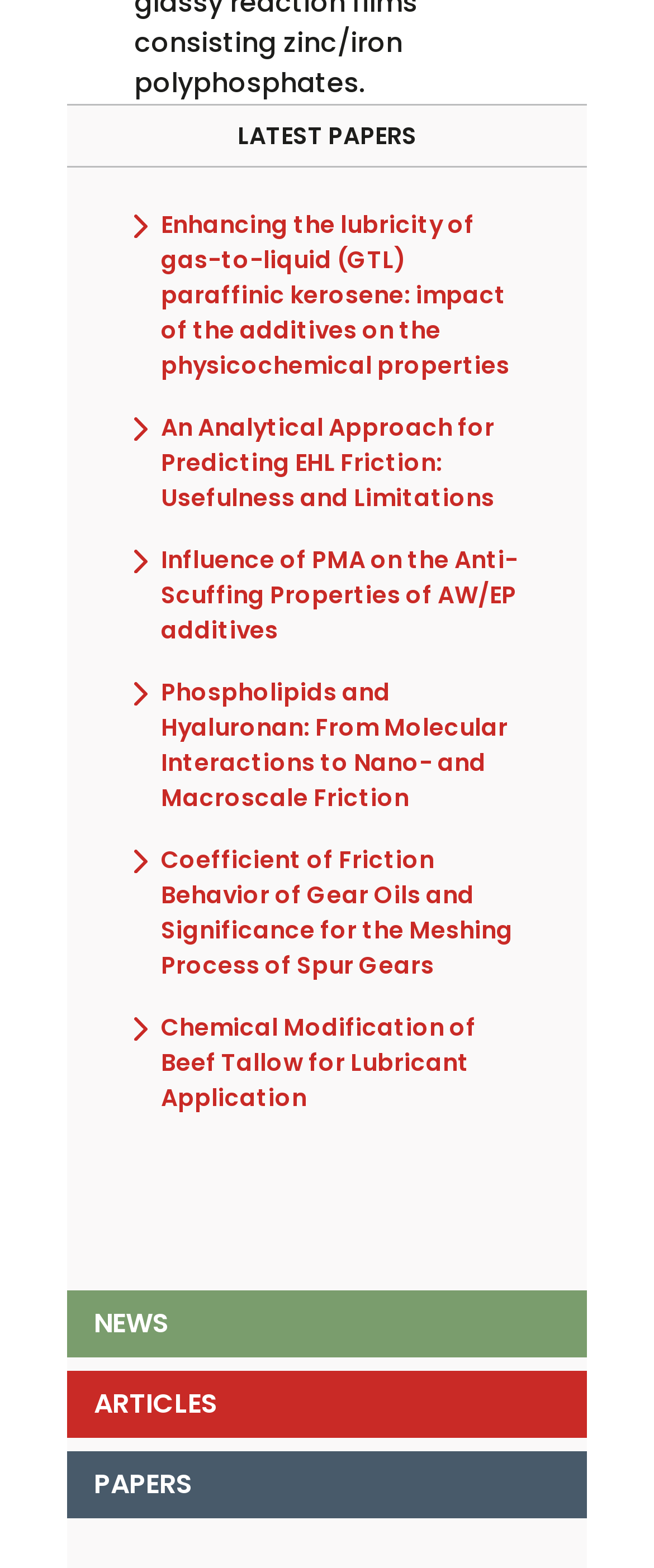Pinpoint the bounding box coordinates for the area that should be clicked to perform the following instruction: "view latest papers".

[0.363, 0.076, 0.637, 0.097]